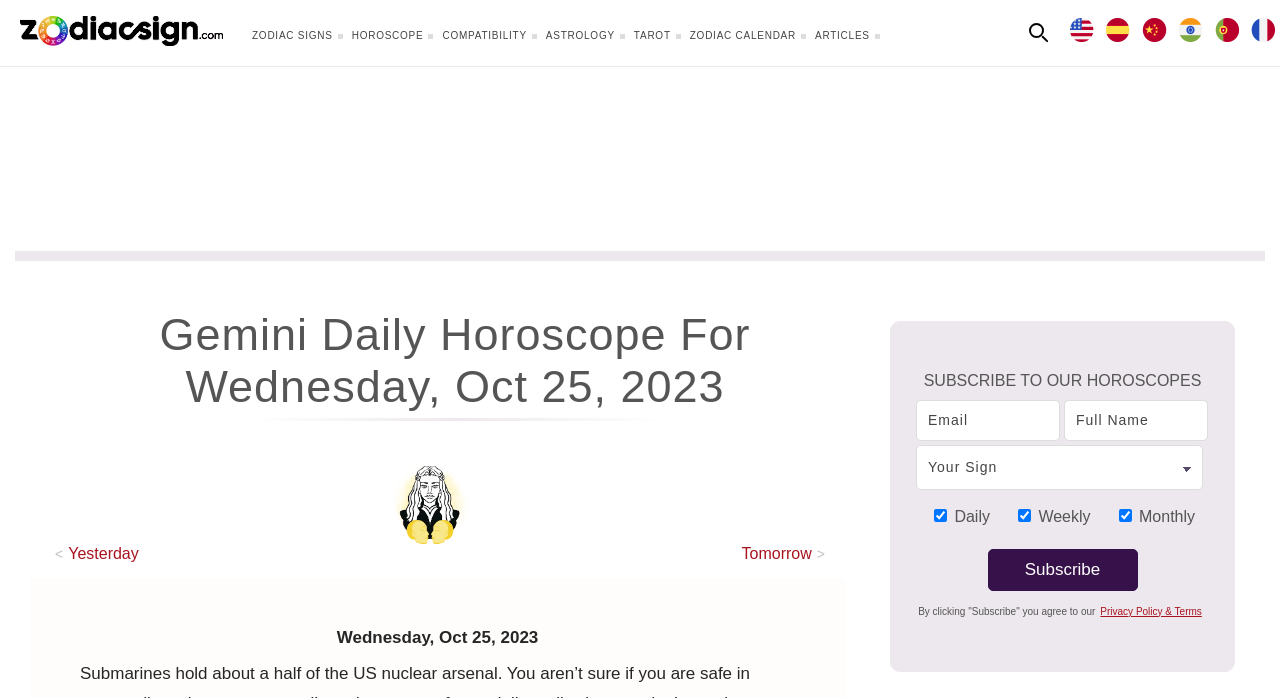Locate the bounding box coordinates of the area you need to click to fulfill this instruction: 'View yesterday's horoscope'. The coordinates must be in the form of four float numbers ranging from 0 to 1: [left, top, right, bottom].

[0.039, 0.781, 0.108, 0.807]